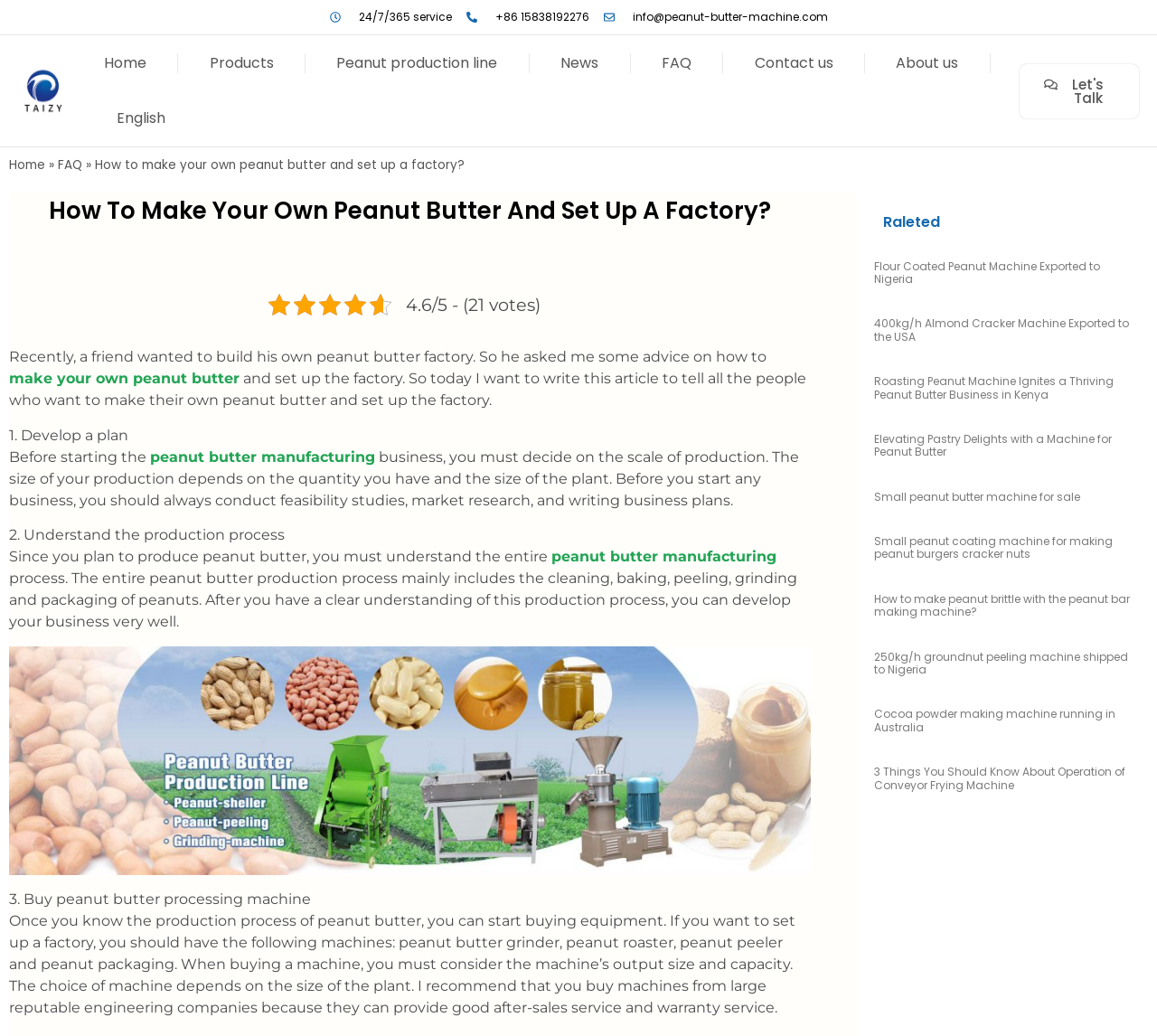Please examine the image and provide a detailed answer to the question: What is the first step to make your own peanut butter?

According to the article, the first step to make your own peanut butter is to develop a plan, which involves deciding on the scale of production, conducting feasibility studies, market research, and writing business plans.